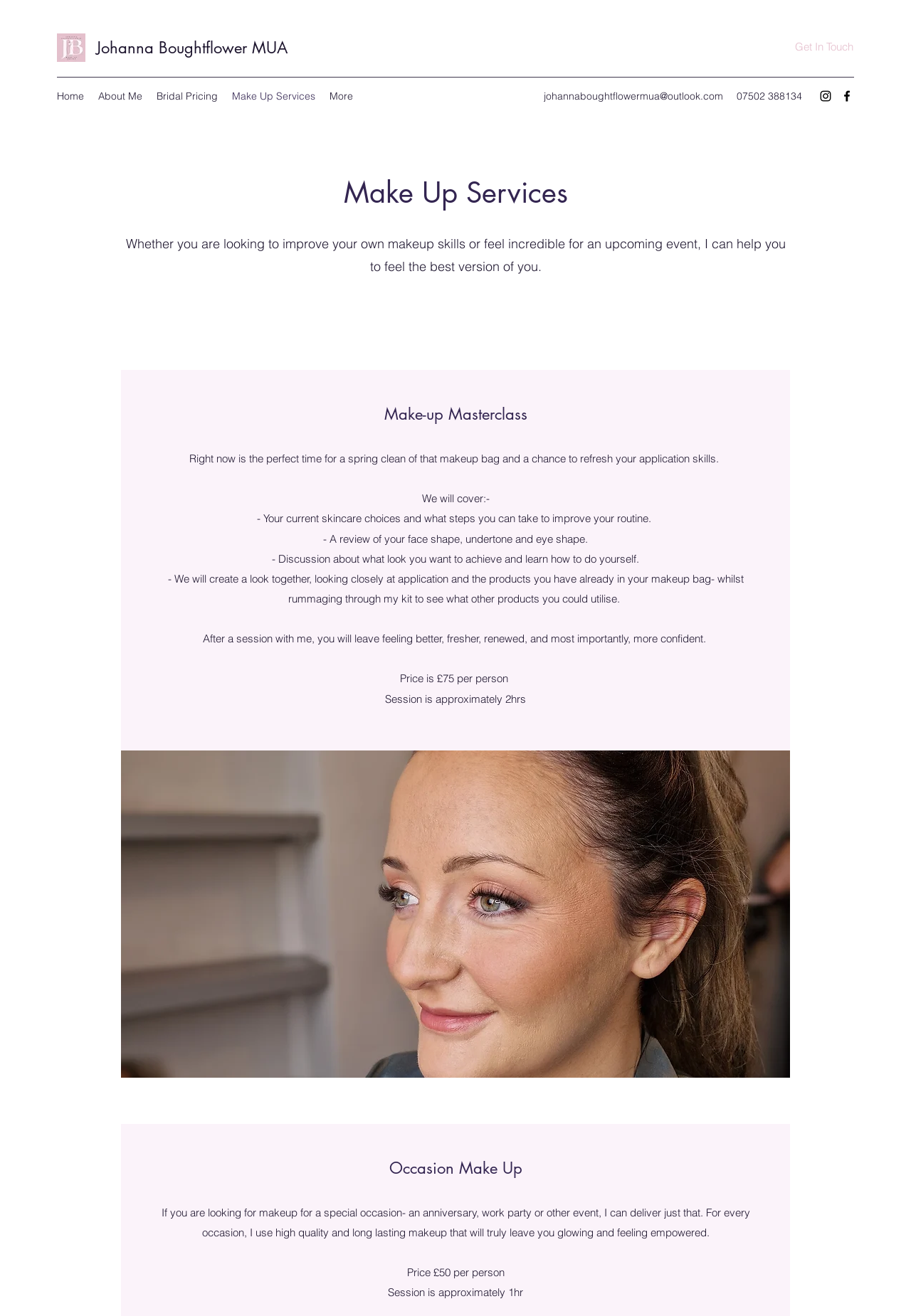Given the element description Get In Touch, specify the bounding box coordinates of the corresponding UI element in the format (top-left x, top-left y, bottom-right x, bottom-right y). All values must be between 0 and 1.

[0.871, 0.028, 0.938, 0.044]